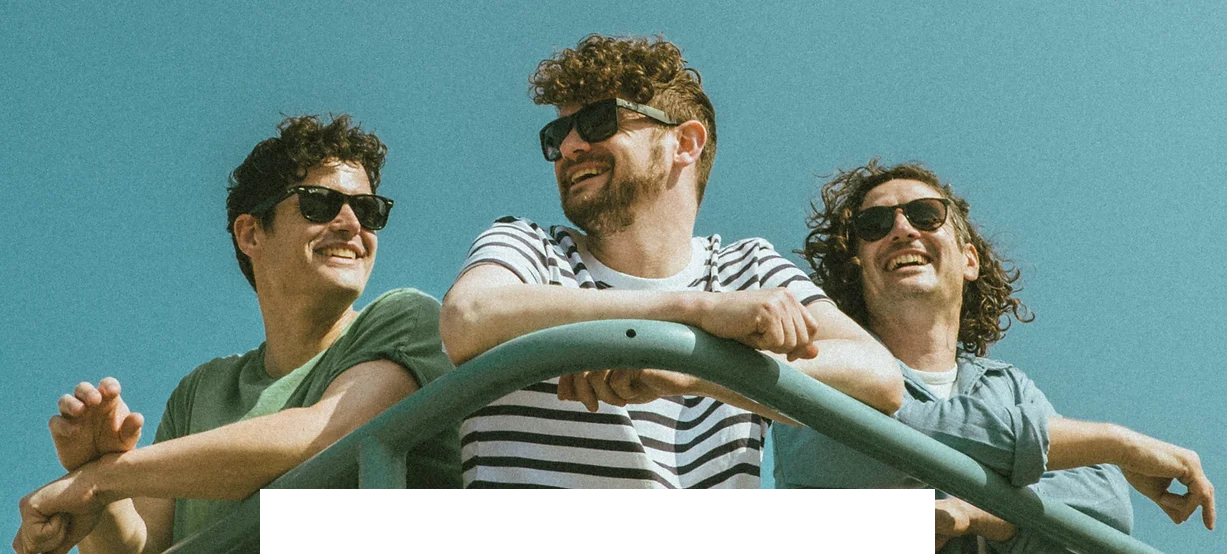Offer a detailed narrative of the image's content.

In a vibrant seaside setting, three members of the True Tides Band share a moment of camaraderie and laughter. The central figure, wearing a striped shirt, is animatedly engaging with his friends, both of whom are casually dressed and sporting sunglasses. The blue sky above complements the relaxed, summery vibe of the scene, suggesting a joyful day spent outdoors. Each band member leans against a railing, embodying the spirit of friendship and creativity that characterizes their music. This image captures the essence of their connection, both personally and as bandmates, hinting at the joyful melodies they create together.